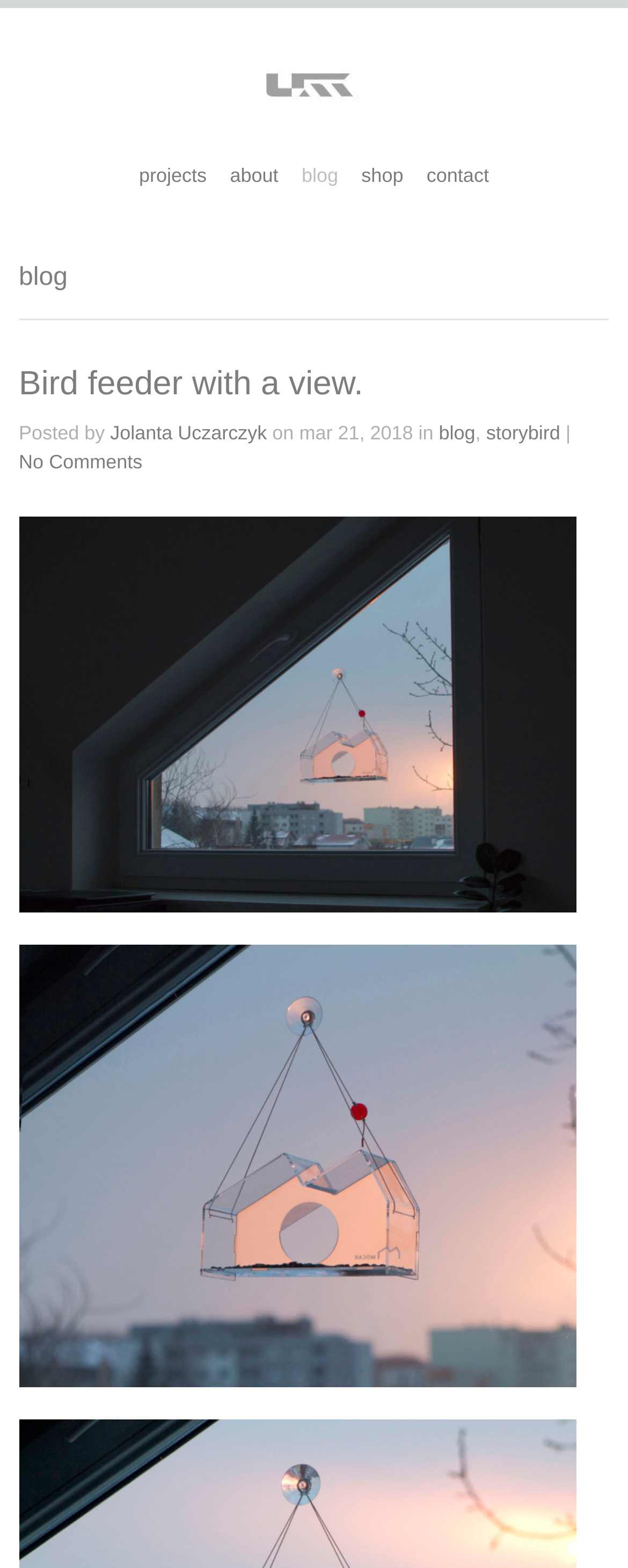Using the element description: "projects", determine the bounding box coordinates for the specified UI element. The coordinates should be four float numbers between 0 and 1, [left, top, right, bottom].

[0.221, 0.105, 0.329, 0.119]